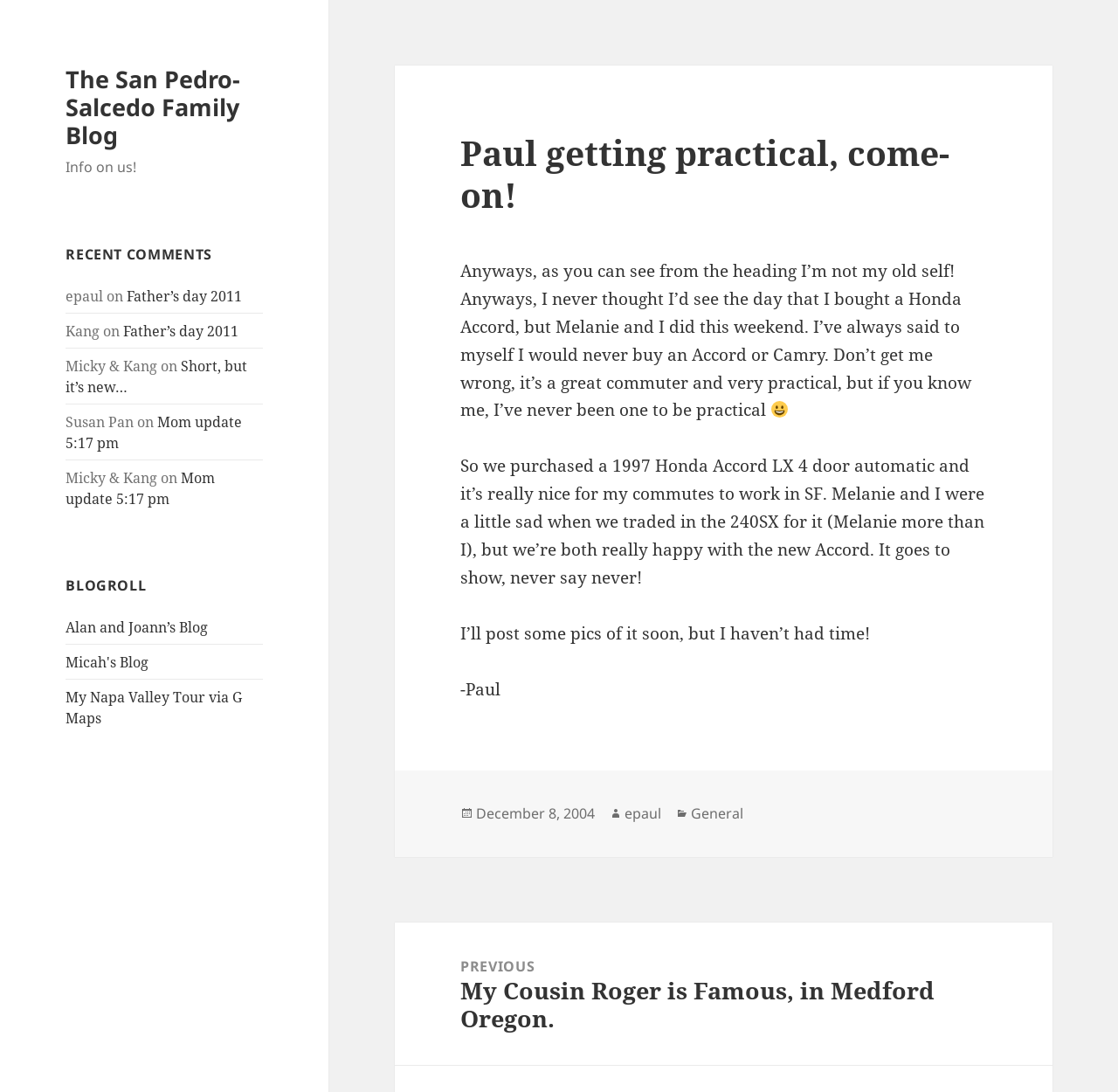Determine the bounding box coordinates of the target area to click to execute the following instruction: "Click on 'The San Pedro-Salcedo Family Blog'."

[0.059, 0.058, 0.215, 0.139]